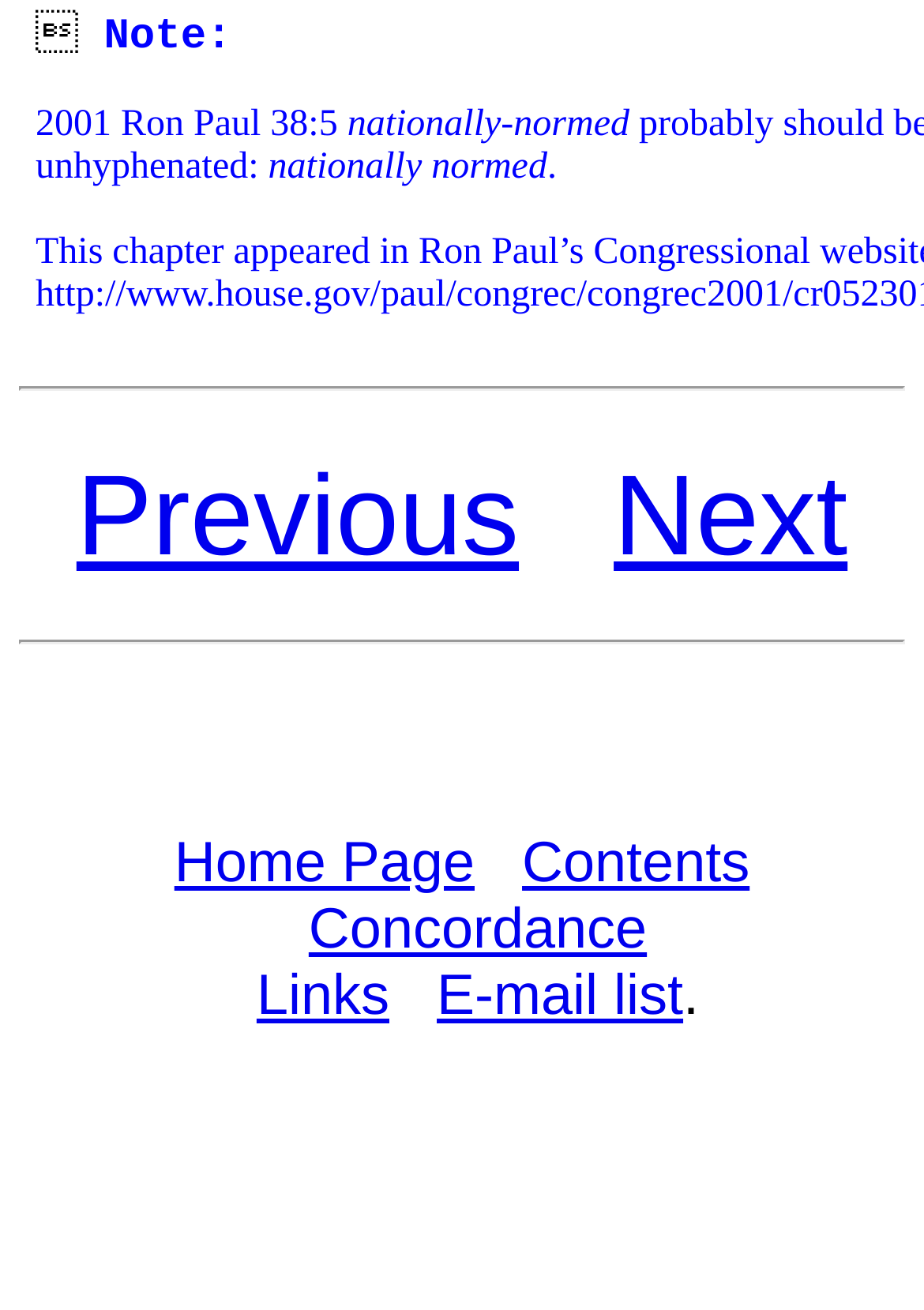Bounding box coordinates must be specified in the format (top-left x, top-left y, bottom-right x, bottom-right y). All values should be floating point numbers between 0 and 1. What are the bounding box coordinates of the UI element described as: Previous

[0.083, 0.347, 0.562, 0.443]